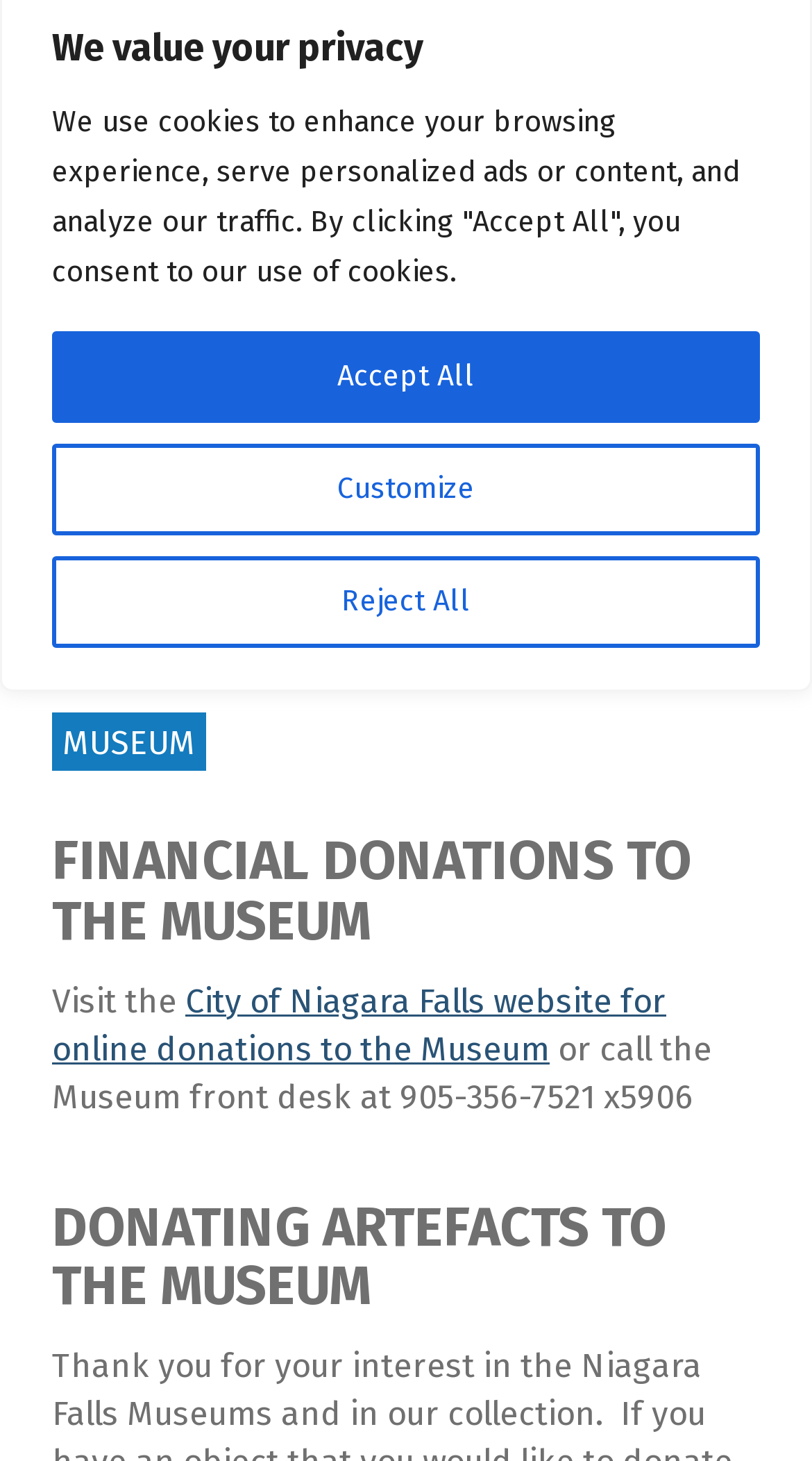Locate the bounding box for the described UI element: "Share to Twitter". Ensure the coordinates are four float numbers between 0 and 1, formatted as [left, top, right, bottom].

[0.213, 0.303, 0.315, 0.345]